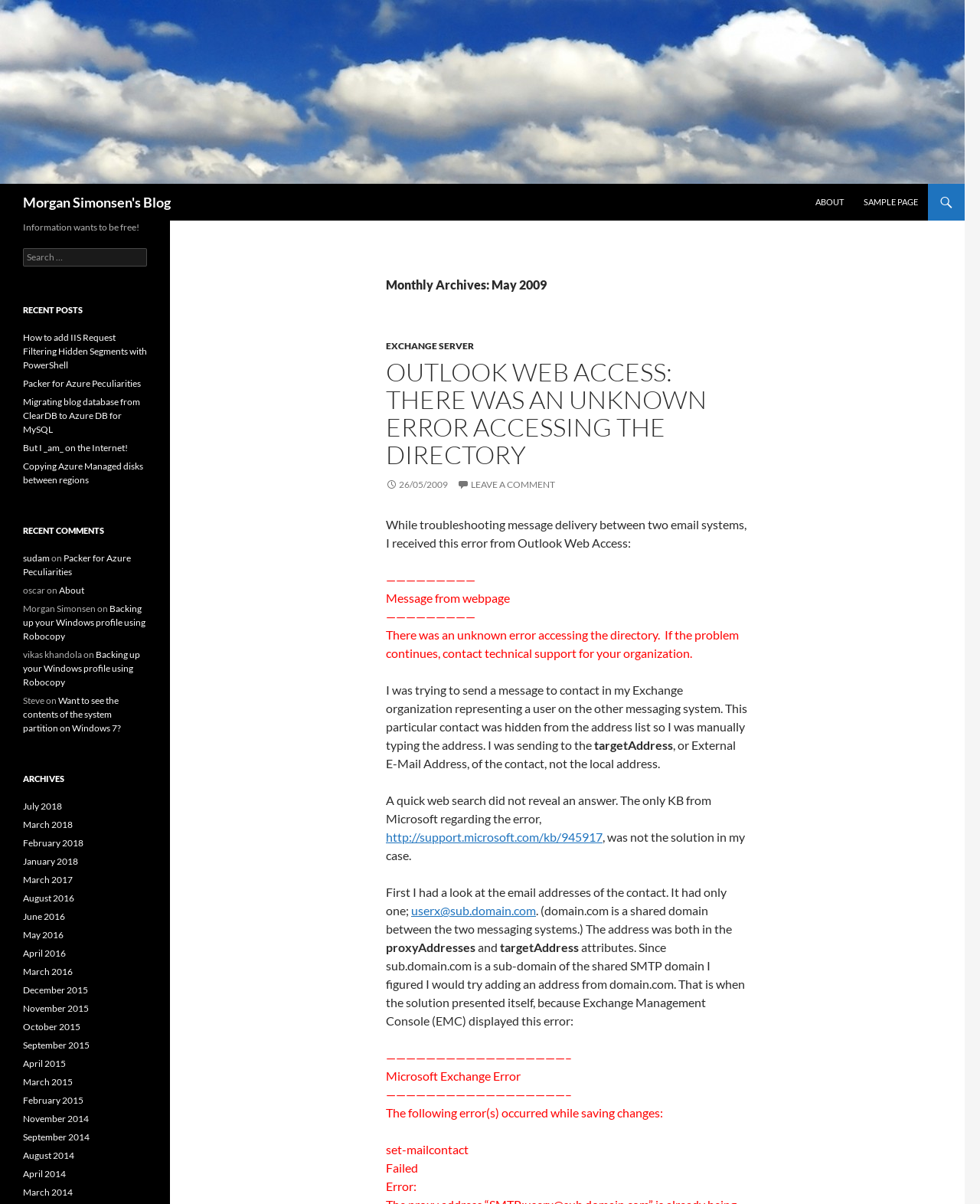Locate the UI element described by 關於我們 and provide its bounding box coordinates. Use the format (top-left x, top-left y, bottom-right x, bottom-right y) with all values as floating point numbers between 0 and 1.

None